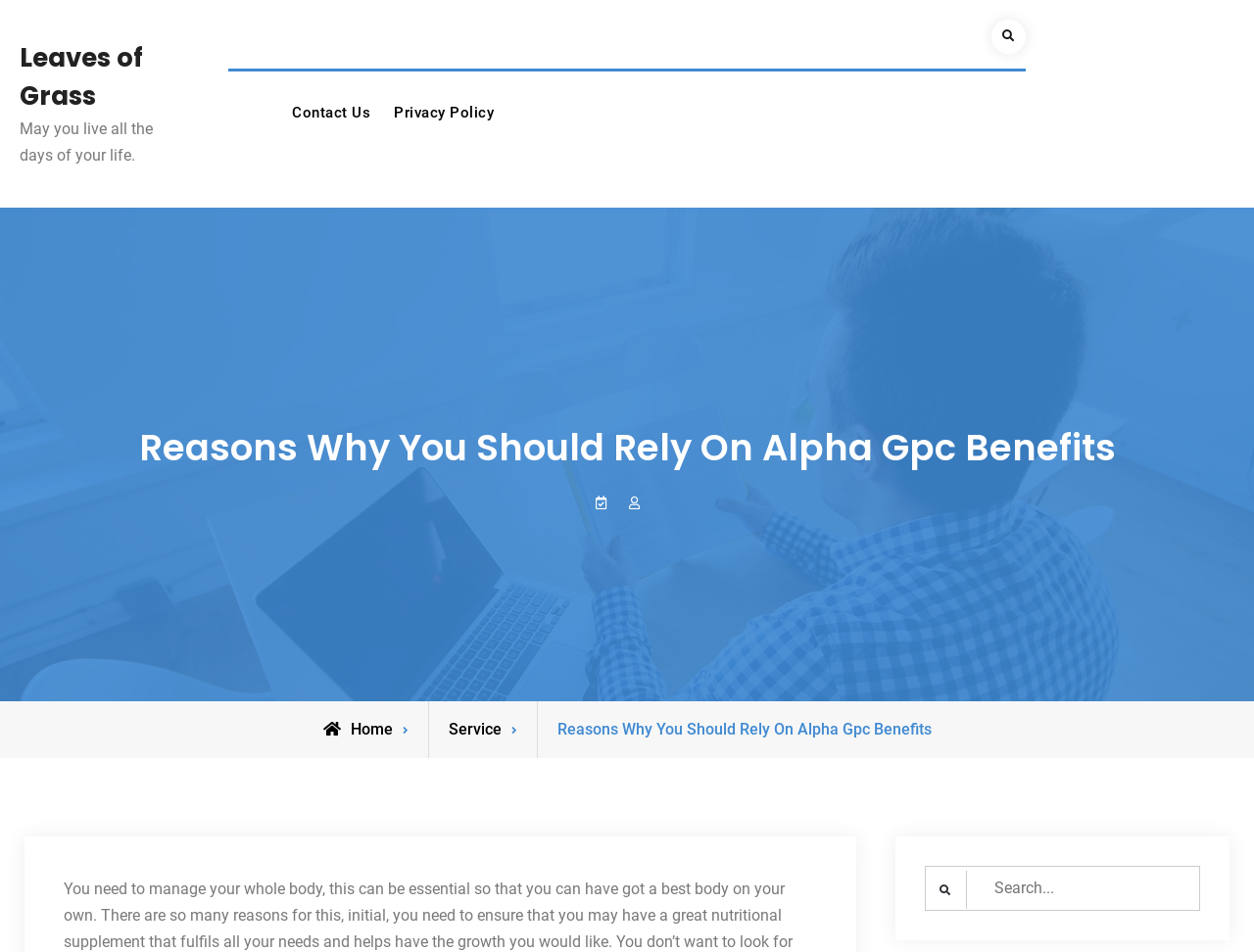Provide an in-depth caption for the elements present on the webpage.

The webpage is about the benefits of Alpha GPC, with the title "Reasons Why You Should Rely On Alpha Gpc Benefits" prominently displayed near the top of the page. Below the title, there is a quote "May you live all the days of your life." 

On the top left, there is a link to "Leaves of Grass". On the top right, there is a search bar with a magnifying glass icon and a placeholder text "Search for:". 

The primary menu is located on the top middle of the page, with links to "Contact Us" and "Privacy Policy". 

At the bottom of the page, there is a breadcrumb navigation section, which includes links to "Home" and "Service", as well as a text "Reasons Why You Should Rely On Alpha Gpc Benefits".